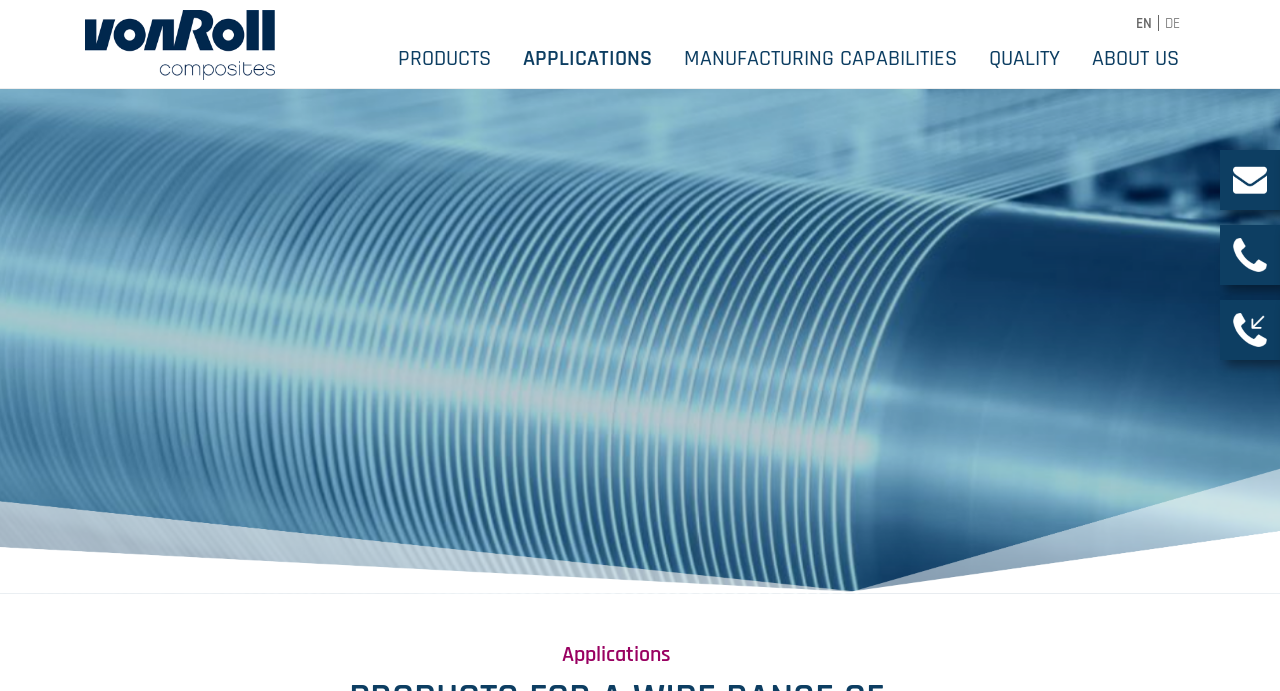What language options are available?
Please provide a single word or phrase answer based on the image.

EN, DE